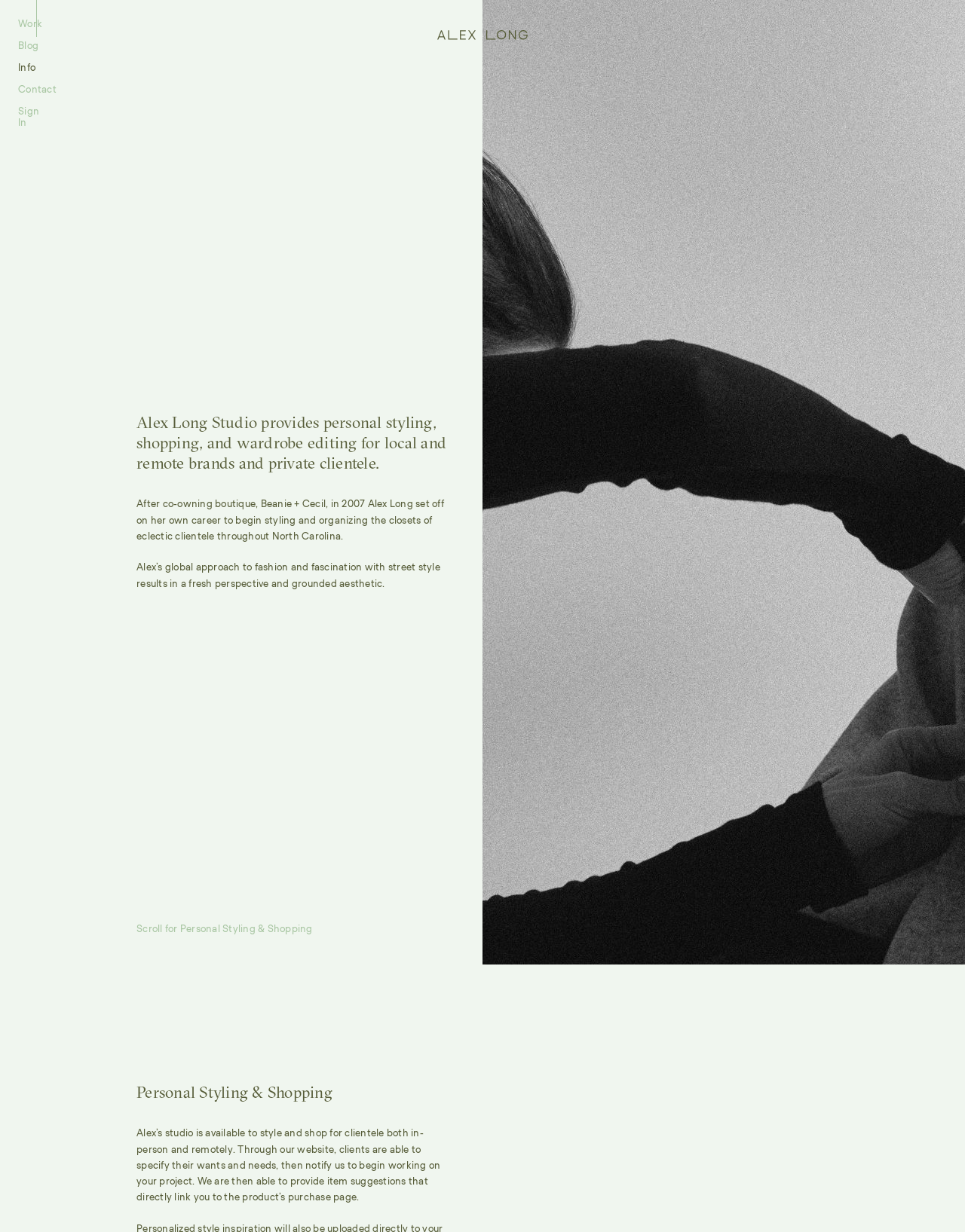Answer this question using a single word or a brief phrase:
What is the focus of Alex Long's approach to fashion?

Global approach